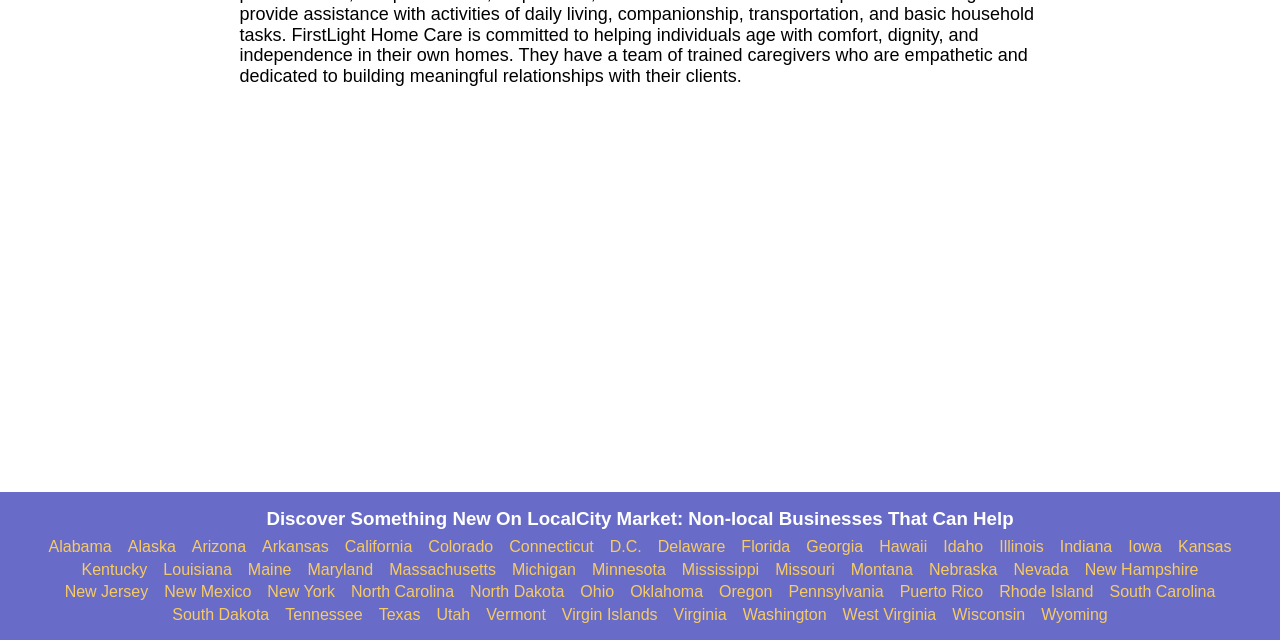Using the element description: "Puerto Rico", determine the bounding box coordinates for the specified UI element. The coordinates should be four float numbers between 0 and 1, [left, top, right, bottom].

[0.703, 0.911, 0.768, 0.94]